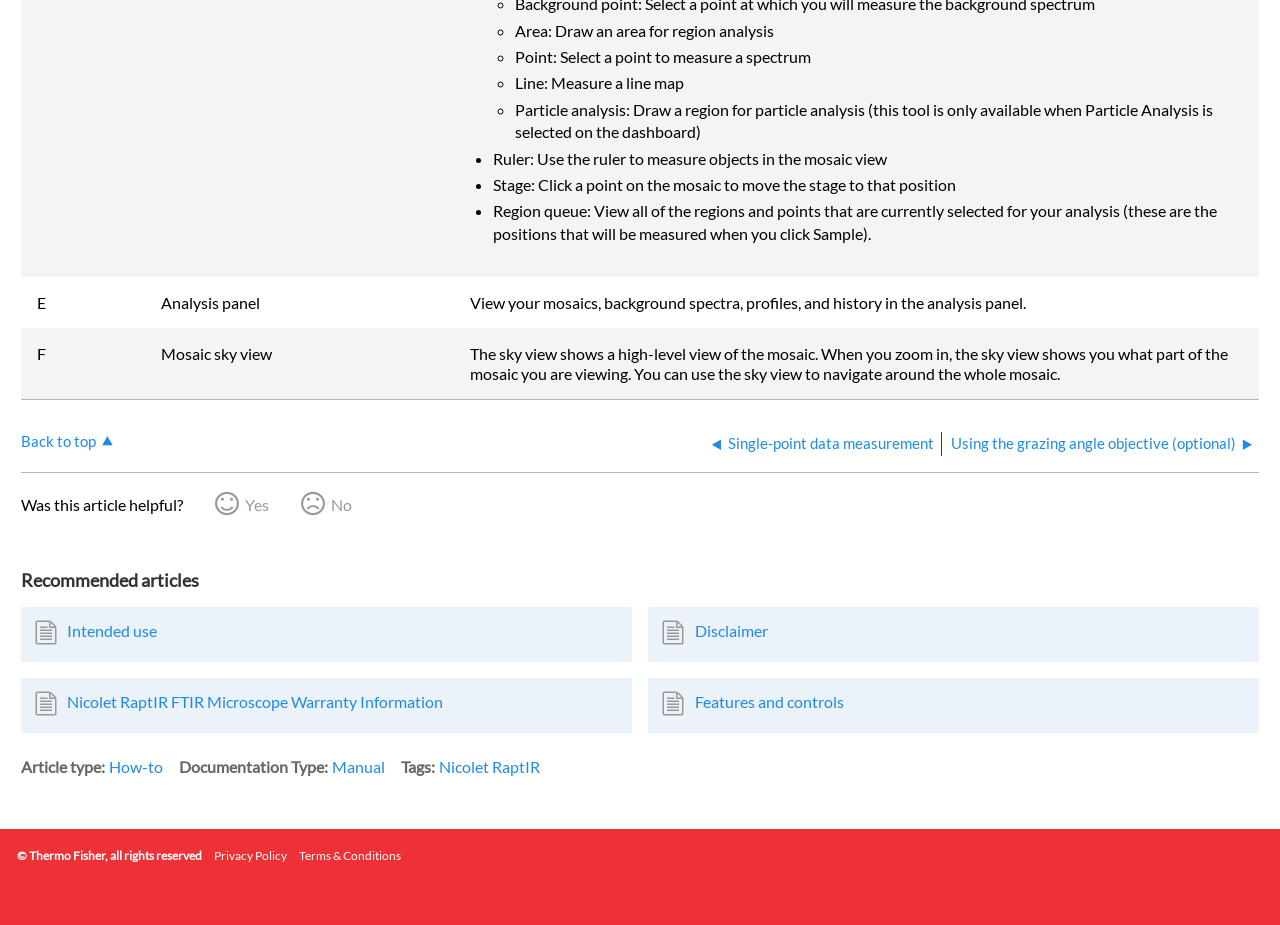What is the purpose of the Area tool?
Please look at the screenshot and answer in one word or a short phrase.

Region analysis